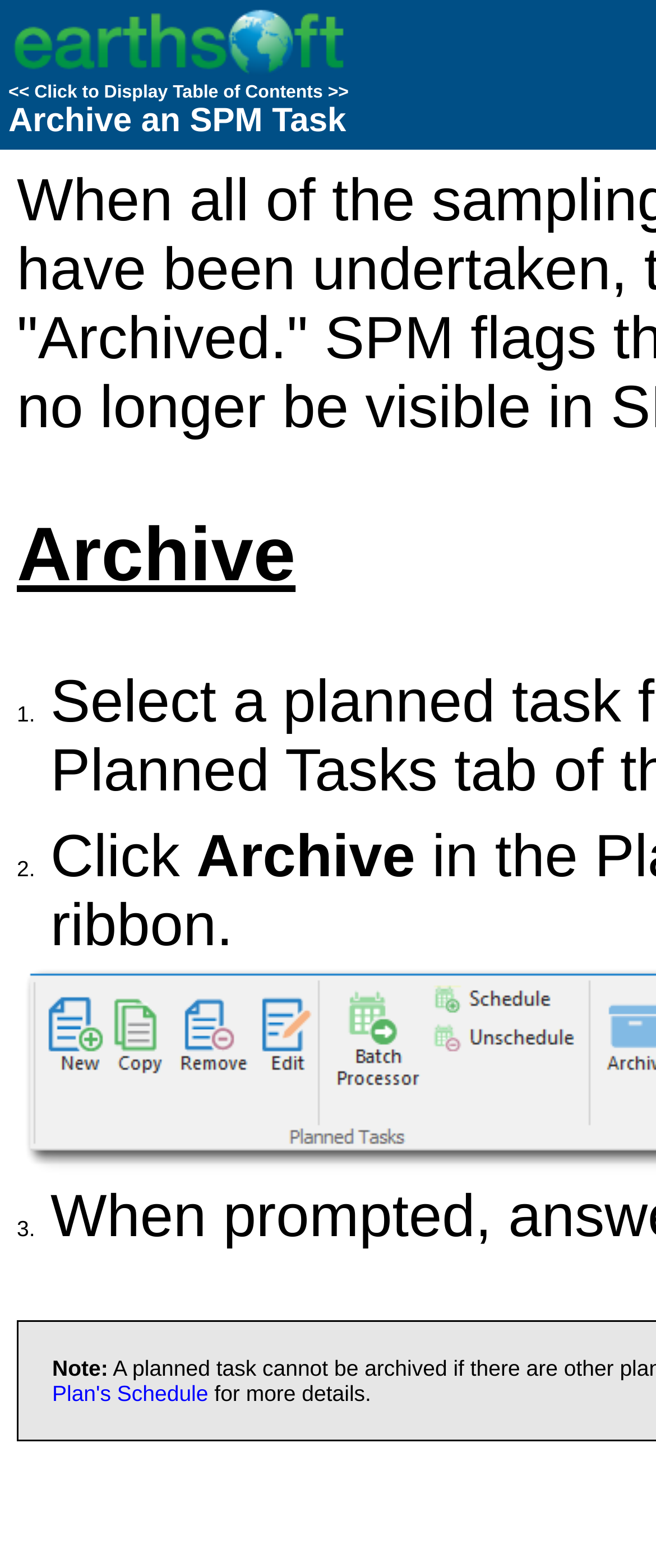Give a one-word or short phrase answer to this question: 
How many steps are involved in archiving an SPM task?

3